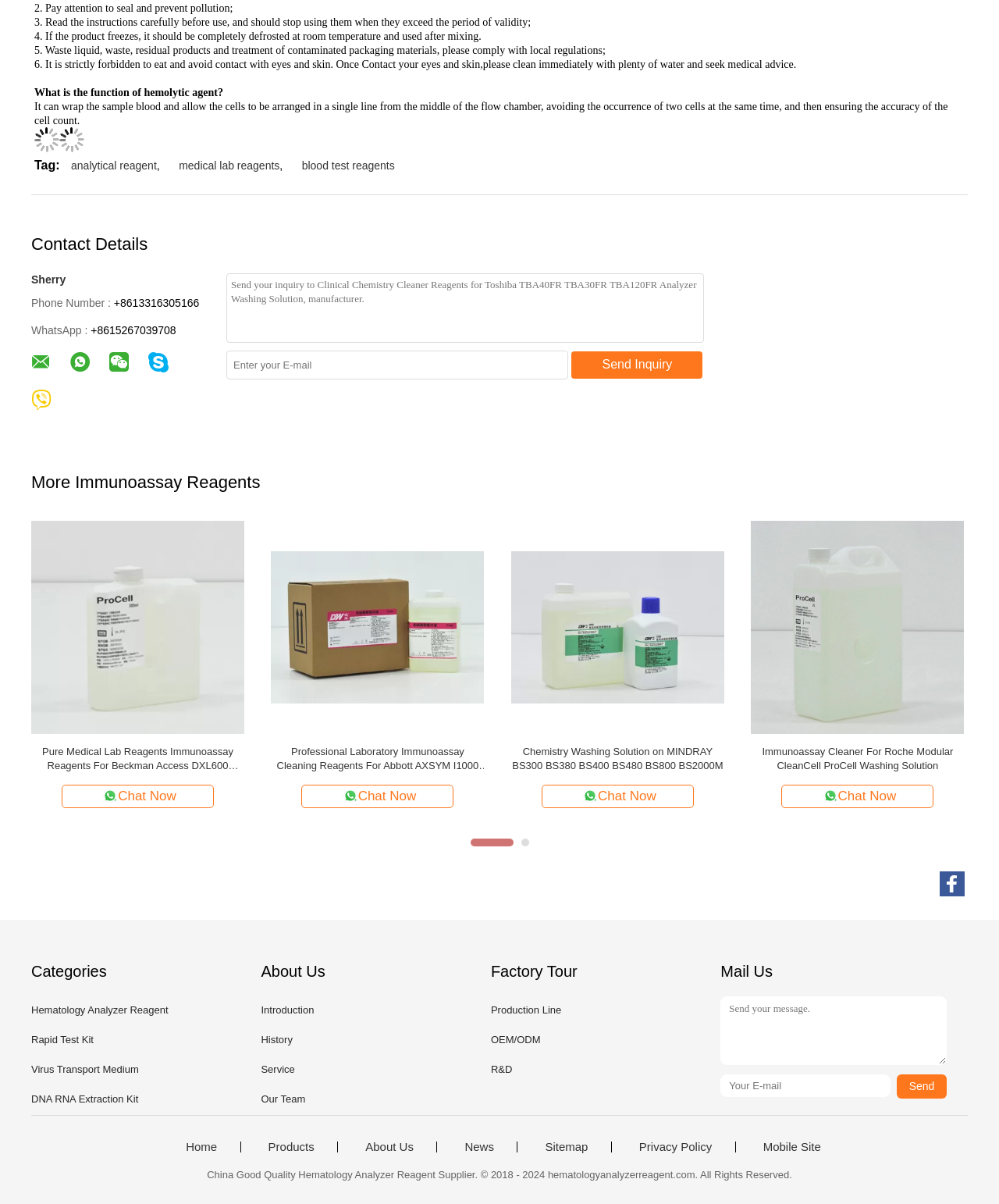How many links are there under the Categories section?
Provide a well-explained and detailed answer to the question.

Under the Categories section, there are five links: Hematology Analyzer Reagent, Rapid Test Kit, Virus Transport Medium, DNA RNA Extraction Kit, and About Us.